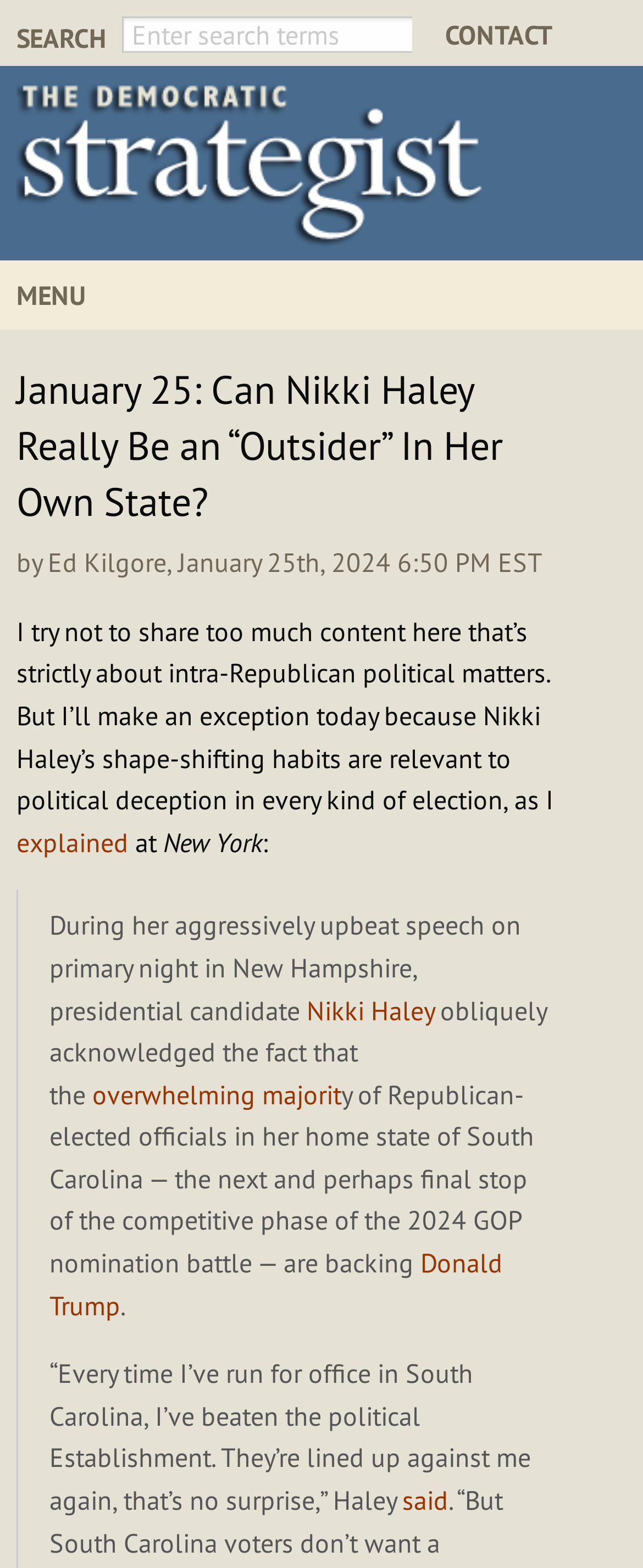Specify the bounding box coordinates of the area to click in order to execute this command: 'click on About'. The coordinates should consist of four float numbers ranging from 0 to 1, and should be formatted as [left, top, right, bottom].

None